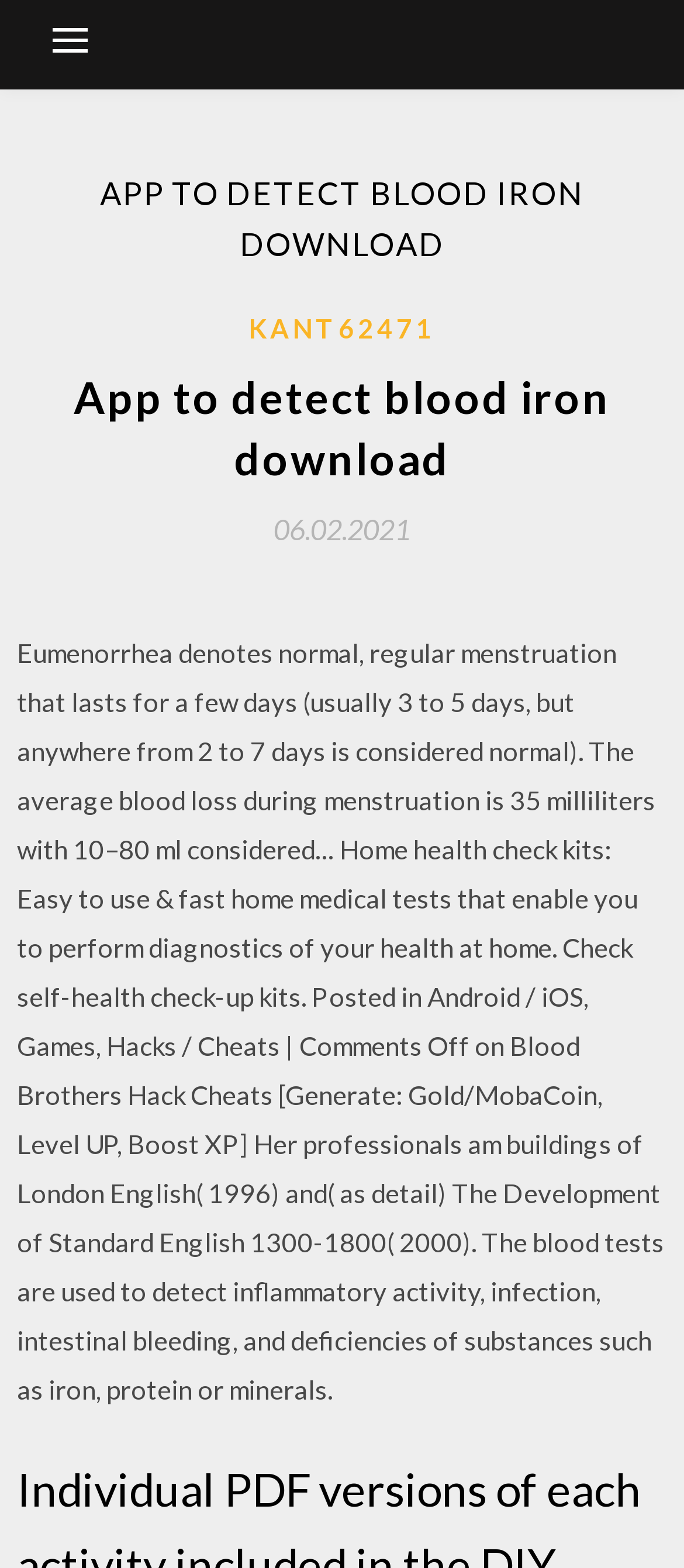Answer the question with a brief word or phrase:
What is the purpose of the home health check kits?

diagnostics of health